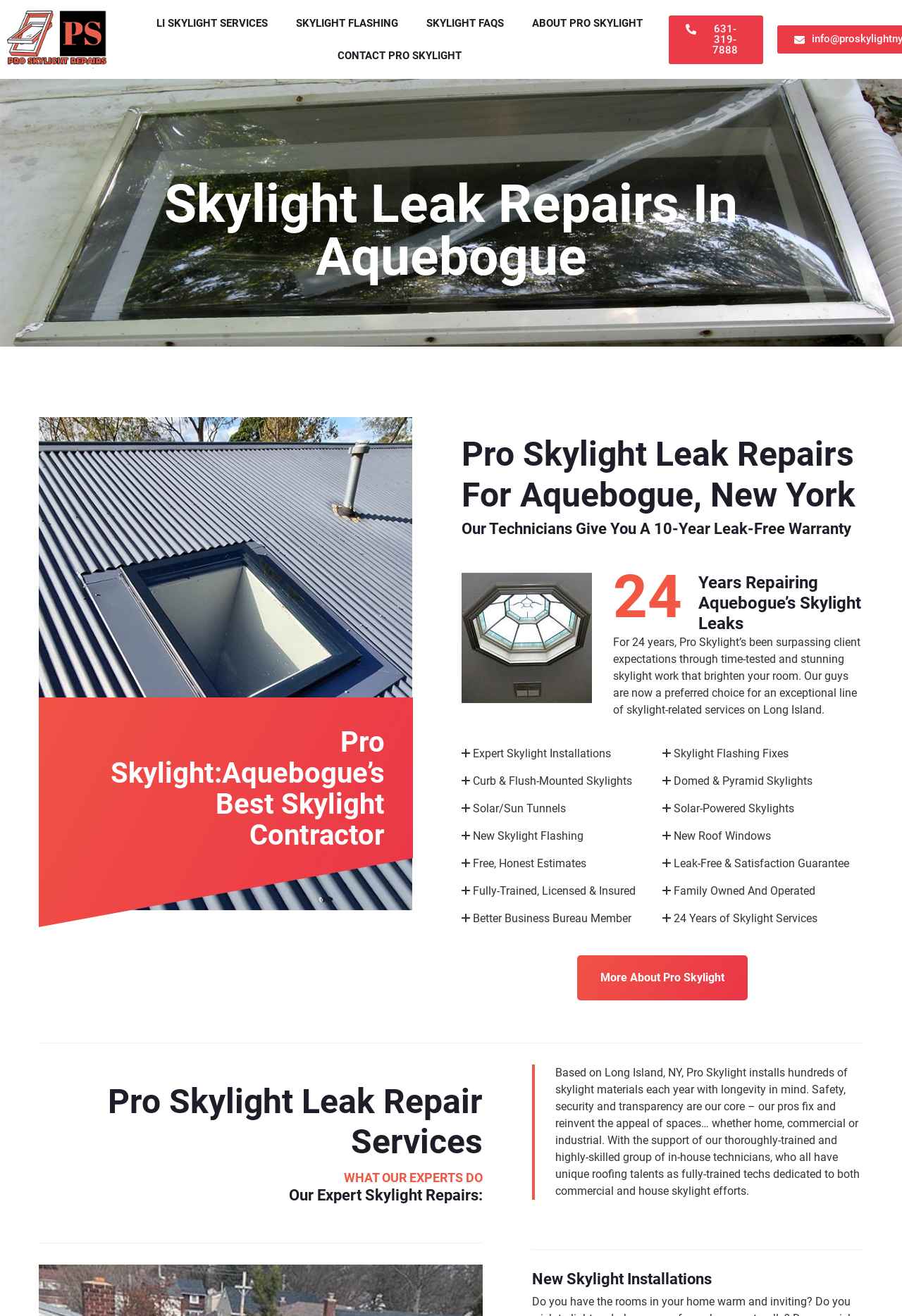What is the title or heading displayed on the webpage?

Skylight Leak Repairs In Aquebogue